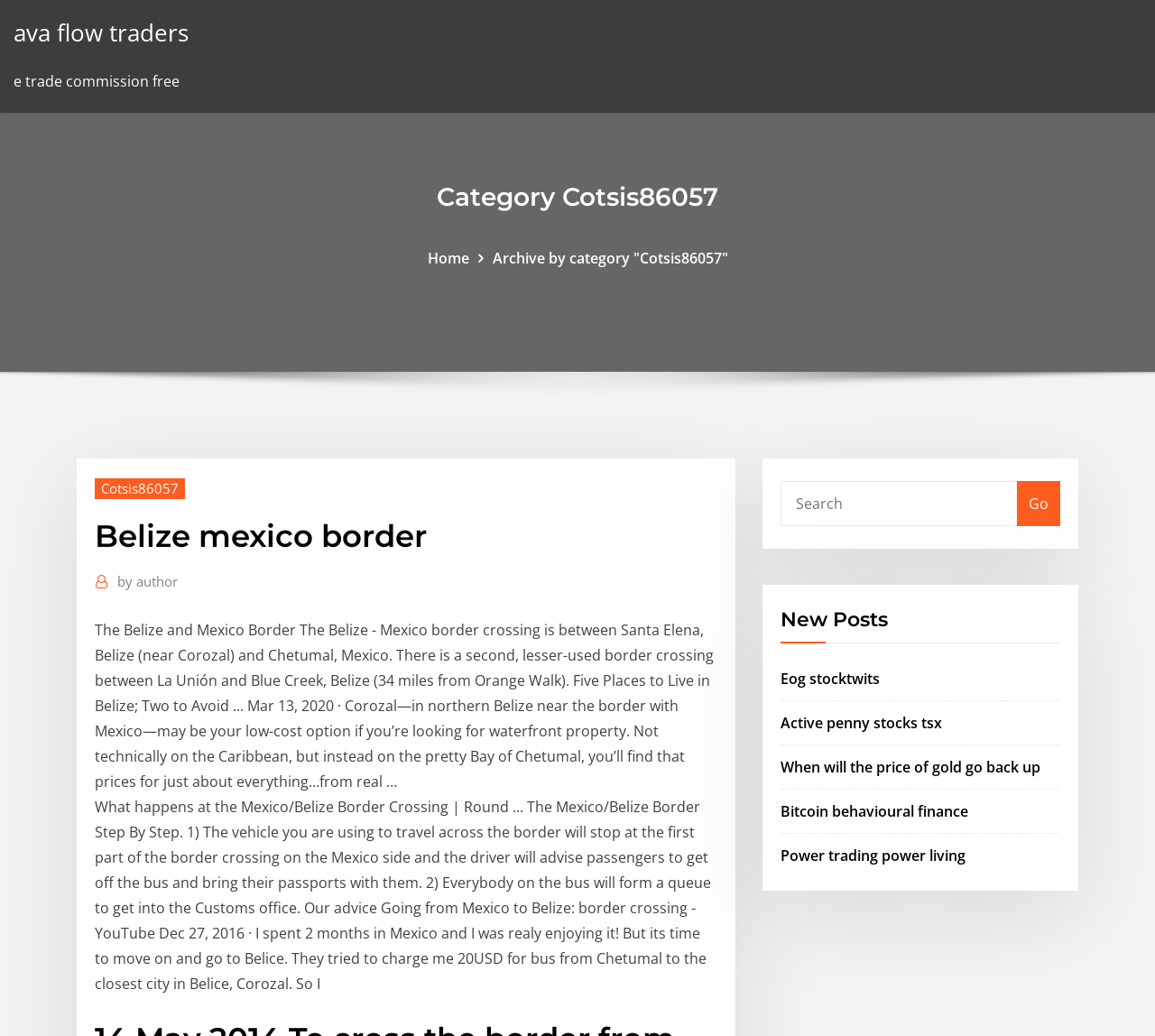Identify the bounding box coordinates for the region to click in order to carry out this instruction: "Click on 'Home'". Provide the coordinates using four float numbers between 0 and 1, formatted as [left, top, right, bottom].

[0.37, 0.24, 0.406, 0.259]